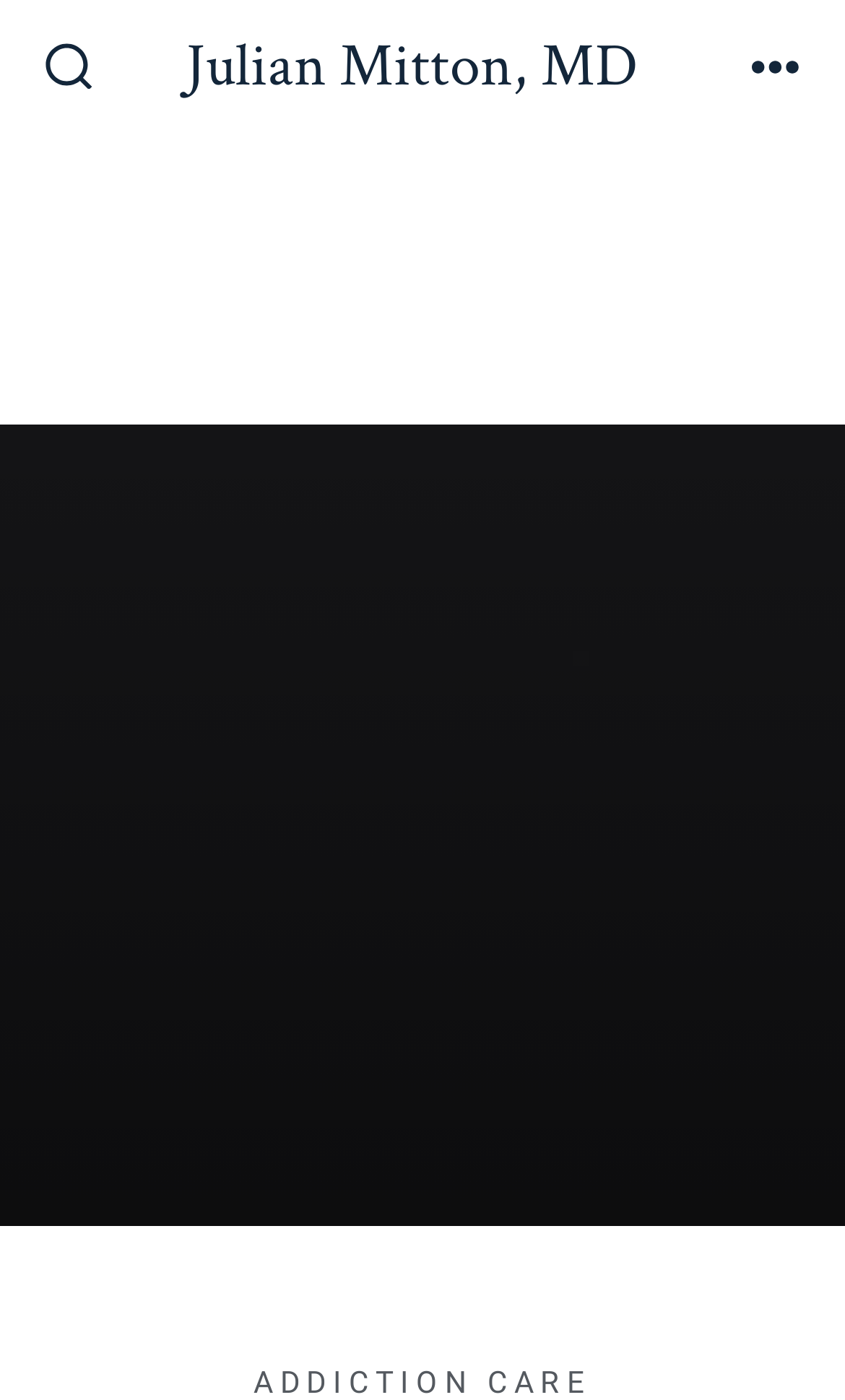Please identify the webpage's heading and generate its text content.

FROM ADDICTION TO RECOVERY: UNDERSTANDING THE STAGES OF CHANGE